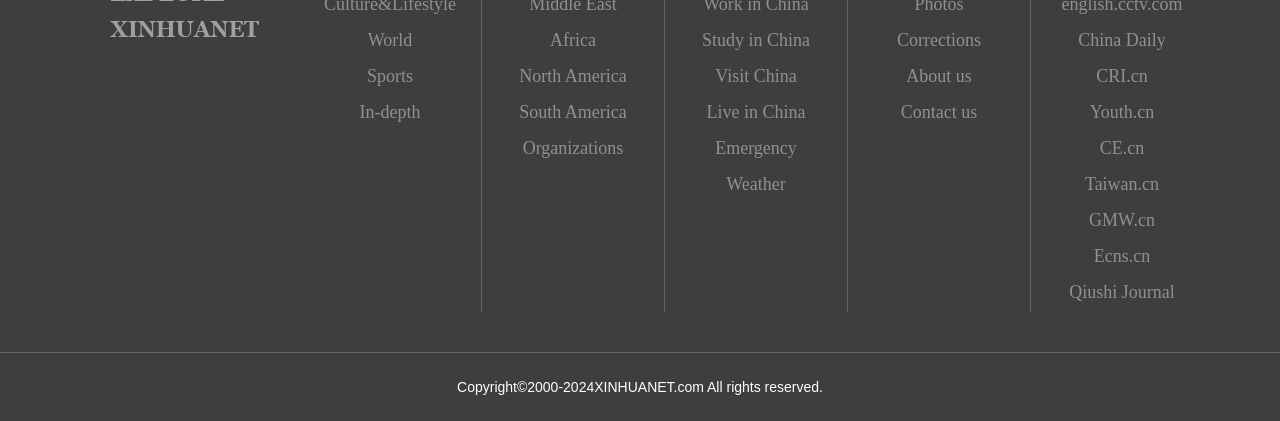Give a short answer using one word or phrase for the question:
What is the copyright year range?

2000-2024